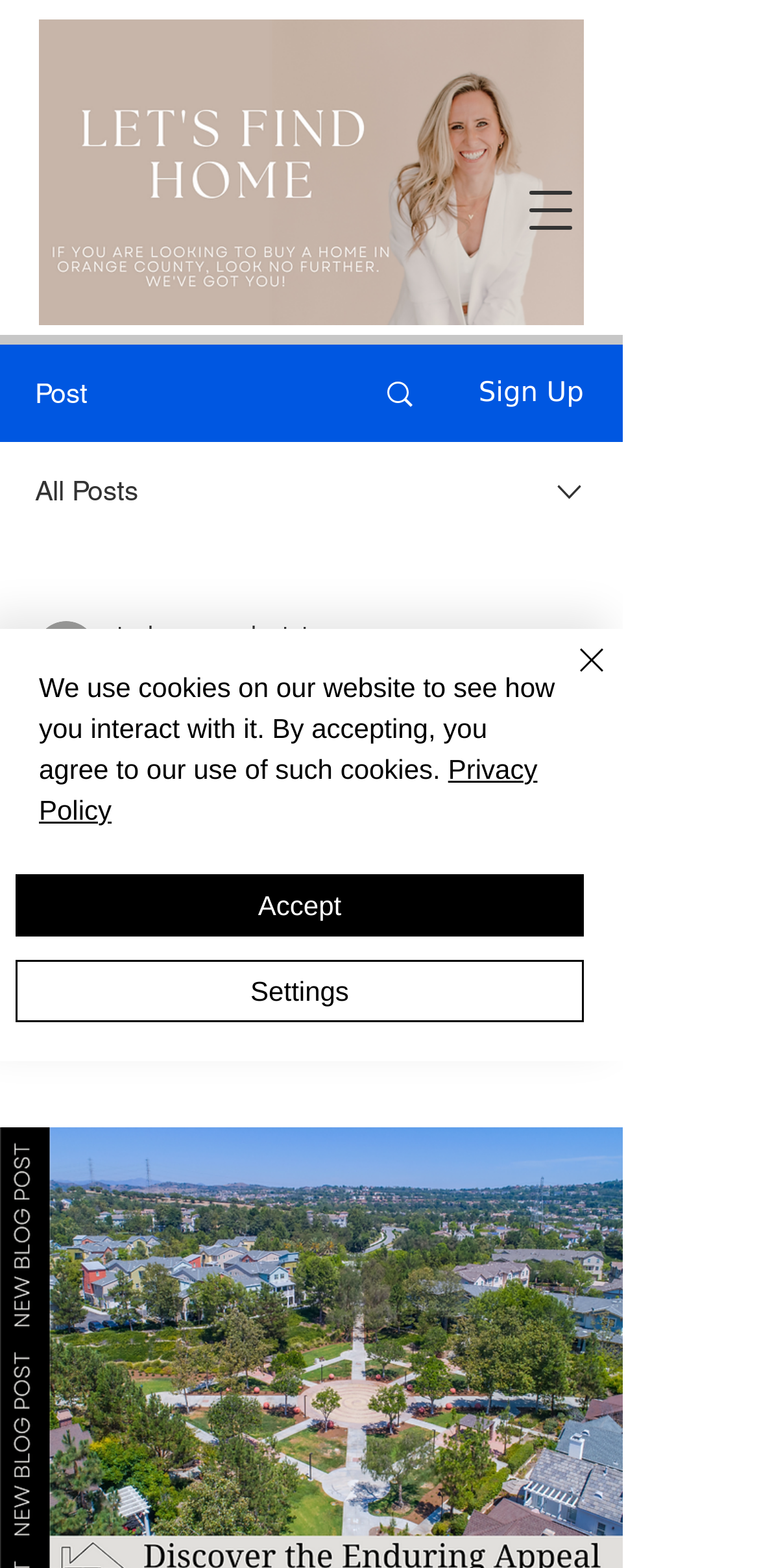Given the element description: "aria-label="Open navigation menu"", predict the bounding box coordinates of the UI element it refers to, using four float numbers between 0 and 1, i.e., [left, top, right, bottom].

[0.662, 0.103, 0.79, 0.165]